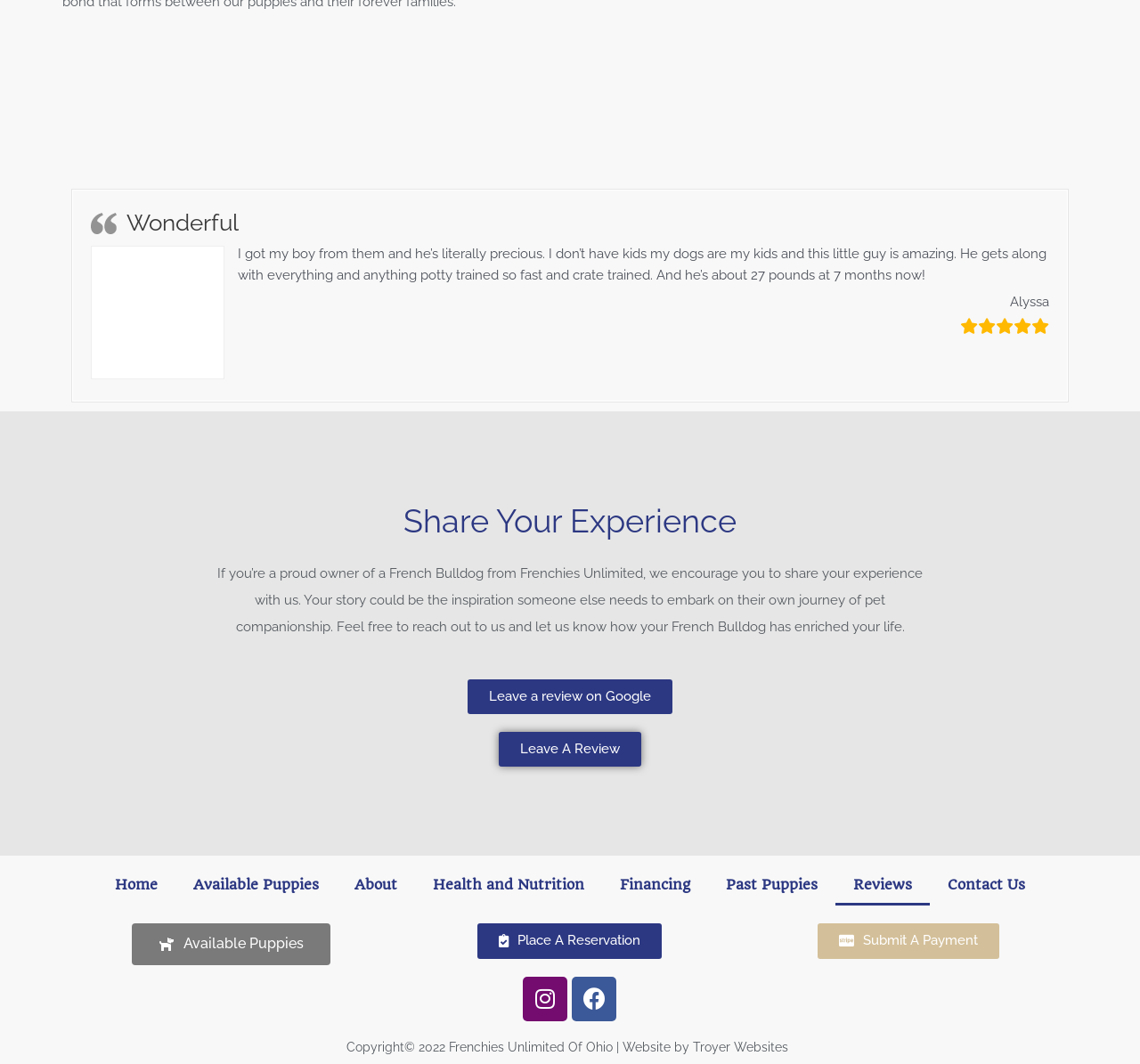What is the name of the website? Based on the screenshot, please respond with a single word or phrase.

Frenchies Unlimited